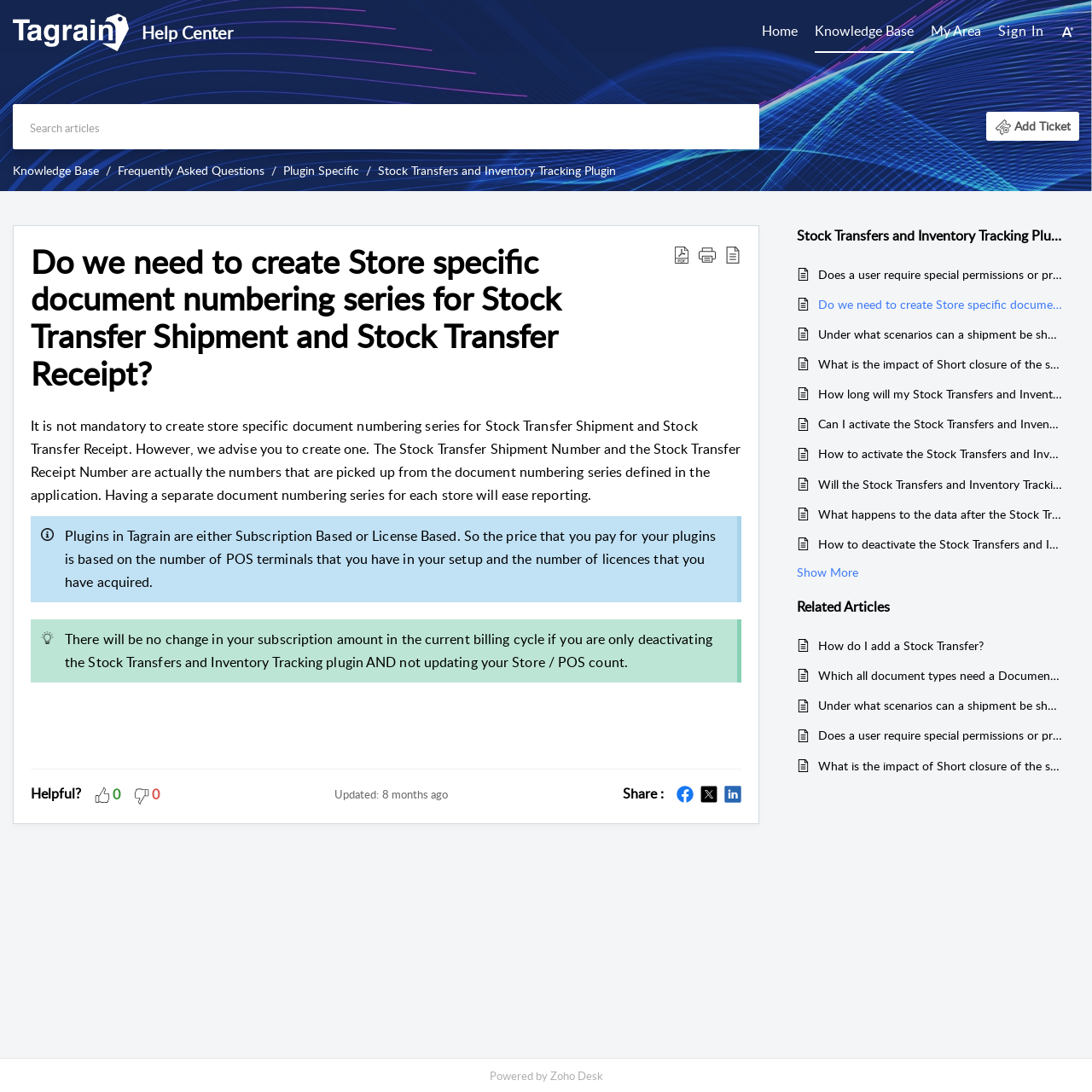Pinpoint the bounding box coordinates of the area that must be clicked to complete this instruction: "Add Ticket".

[0.903, 0.103, 0.988, 0.129]